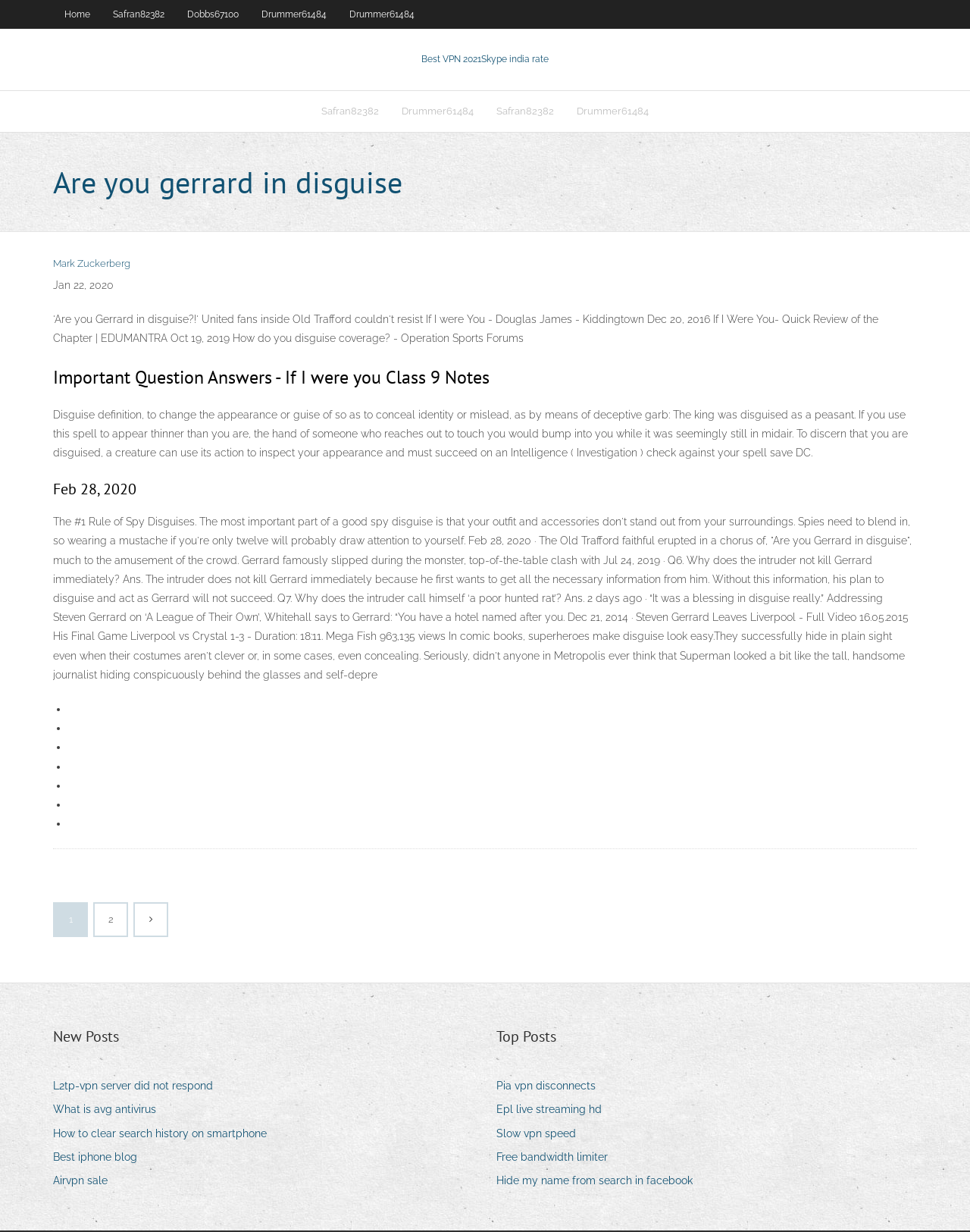What is the name of the social media platform mentioned in the webpage? Based on the screenshot, please respond with a single word or phrase.

Facebook